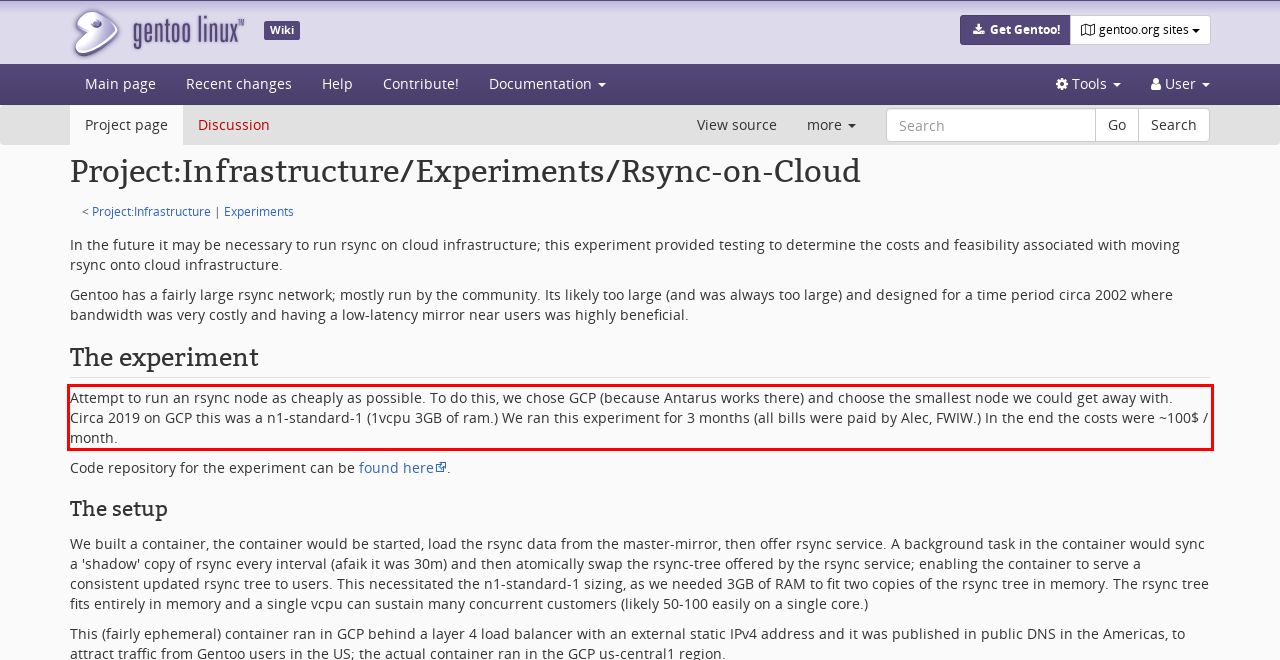There is a UI element on the webpage screenshot marked by a red bounding box. Extract and generate the text content from within this red box.

Attempt to run an rsync node as cheaply as possible. To do this, we chose GCP (because Antarus works there) and choose the smallest node we could get away with. Circa 2019 on GCP this was a n1-standard-1 (1vcpu 3GB of ram.) We ran this experiment for 3 months (all bills were paid by Alec, FWIW.) In the end the costs were ~100$ / month.